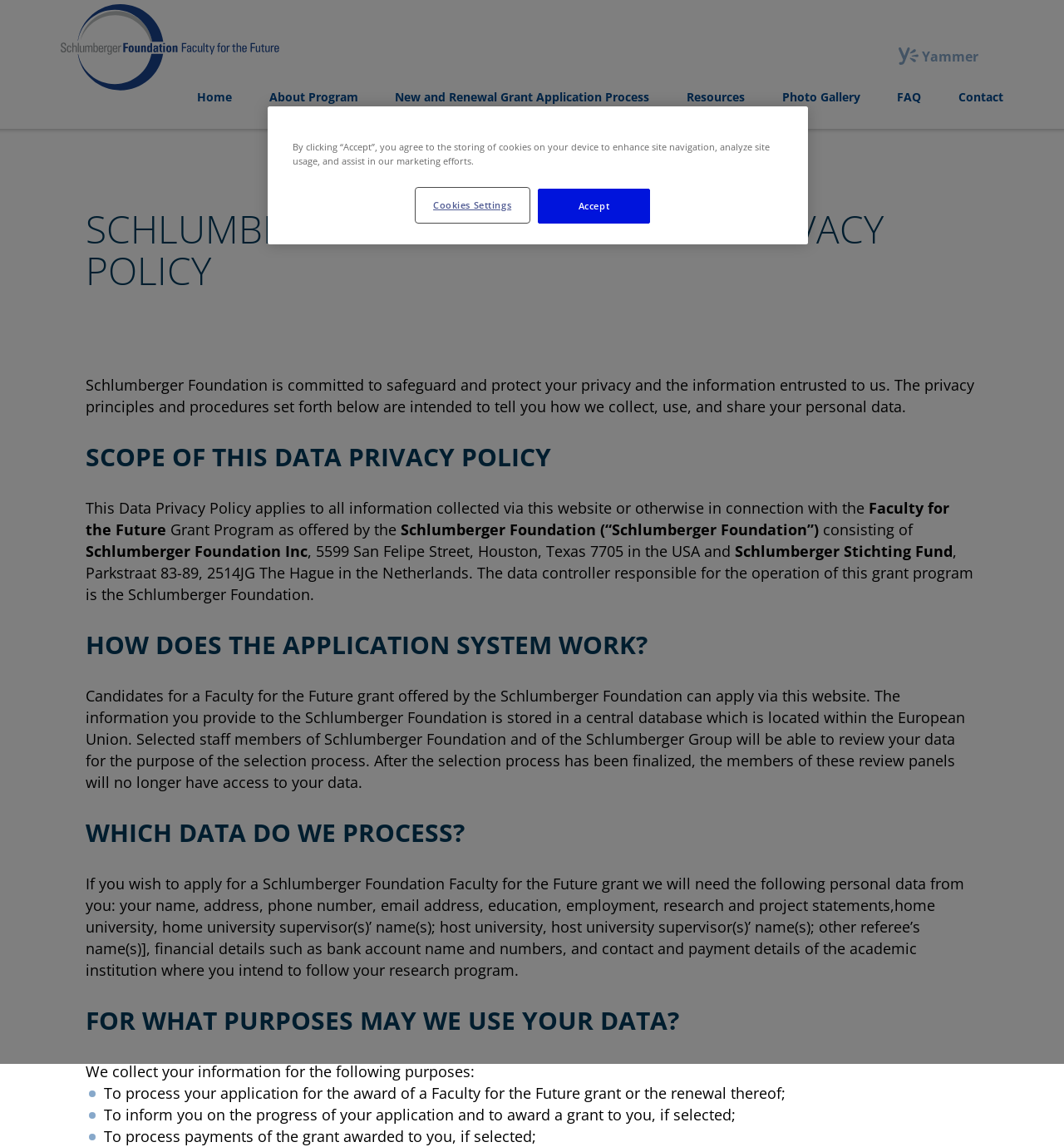What is the name of the program?
Look at the image and respond with a one-word or short-phrase answer.

Faculty for the Future